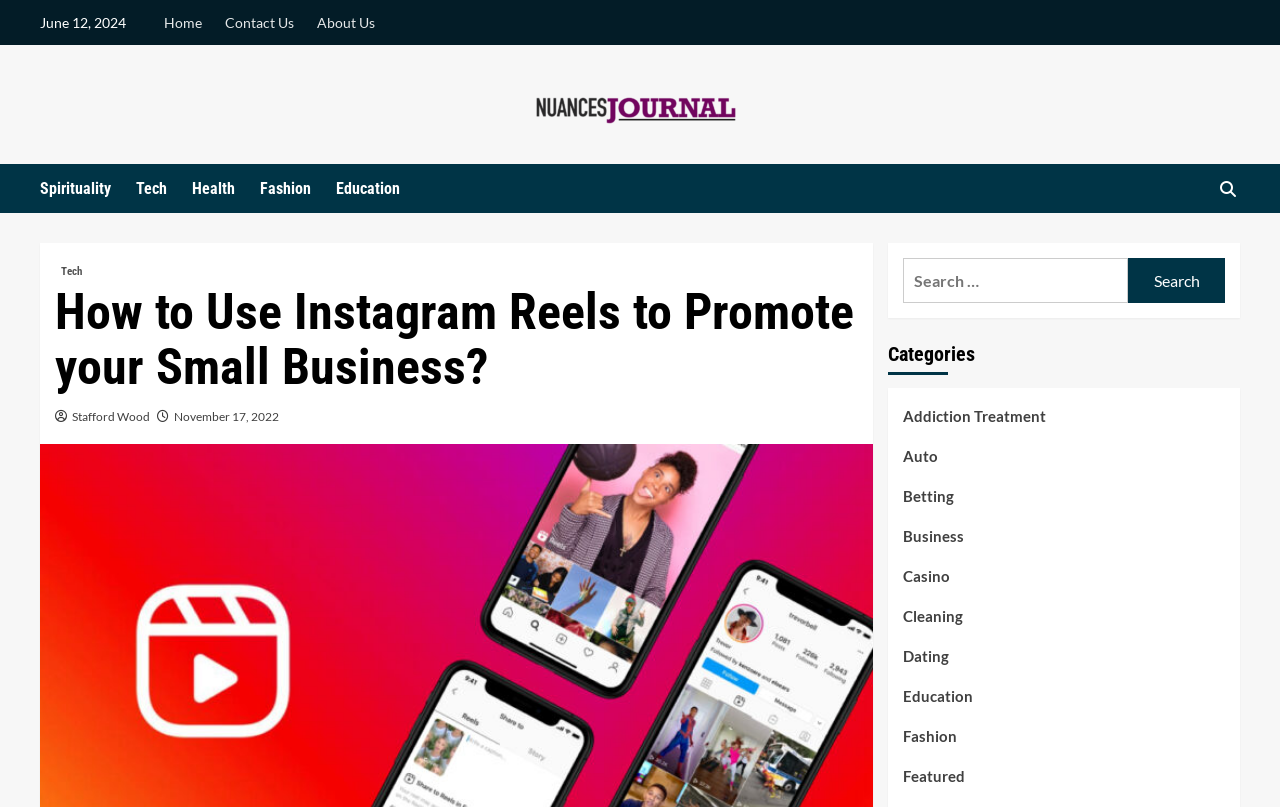Provide a thorough summary of the webpage.

The webpage is about Nuances Journal, a publication that features various articles and categories. At the top left, there is a date "June 12, 2024" displayed. Below it, there are four navigation links: "Home", "Contact Us", "About Us", and "Nuances Journal", which is accompanied by an image of the journal's logo. 

To the right of the navigation links, there are six category links: "Spirituality", "Tech", "Health", "Fashion", "Education", and an icon "\ue906". The icon is followed by a sub-link "Tech". 

Below these category links, there is a heading "How to Use Instagram Reels to Promote your Small Business?" which is a title of an article. The article is written by "Stafford Wood" and was published on "November 17, 2022". 

On the right side of the page, there is a search bar with a label "Search for:" and a "Search" button. Above the search bar, there is a heading "Categories" followed by 10 category links: "Addiction Treatment", "Auto", "Betting", "Business", "Casino", "Cleaning", "Dating", "Education", "Fashion", and "Featured".